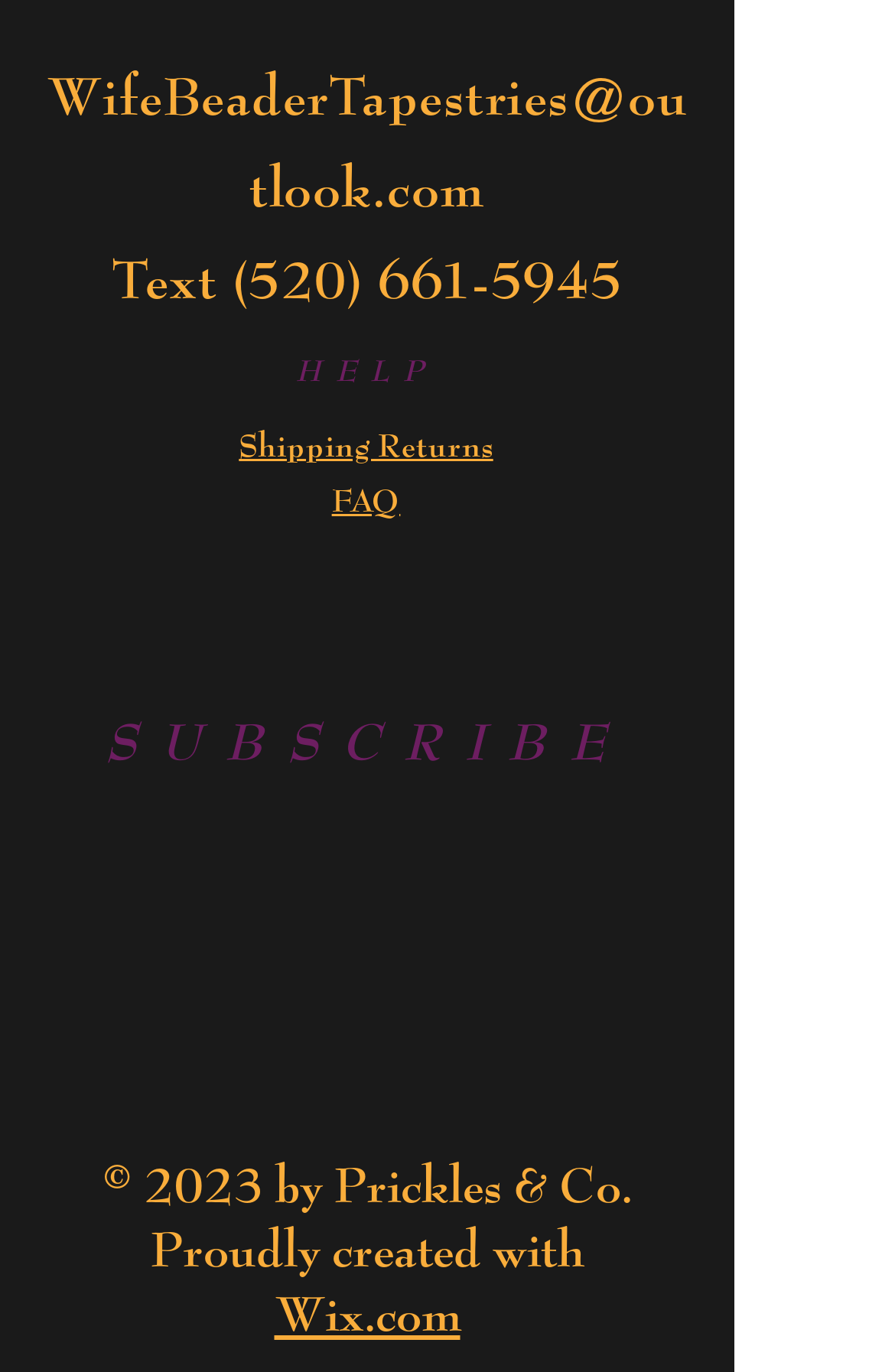What is the phone number on the webpage?
Deliver a detailed and extensive answer to the question.

I found a link element with the text '(520) 661-5945' which appears to be a phone number. This is likely a contact number for the website or its owner.